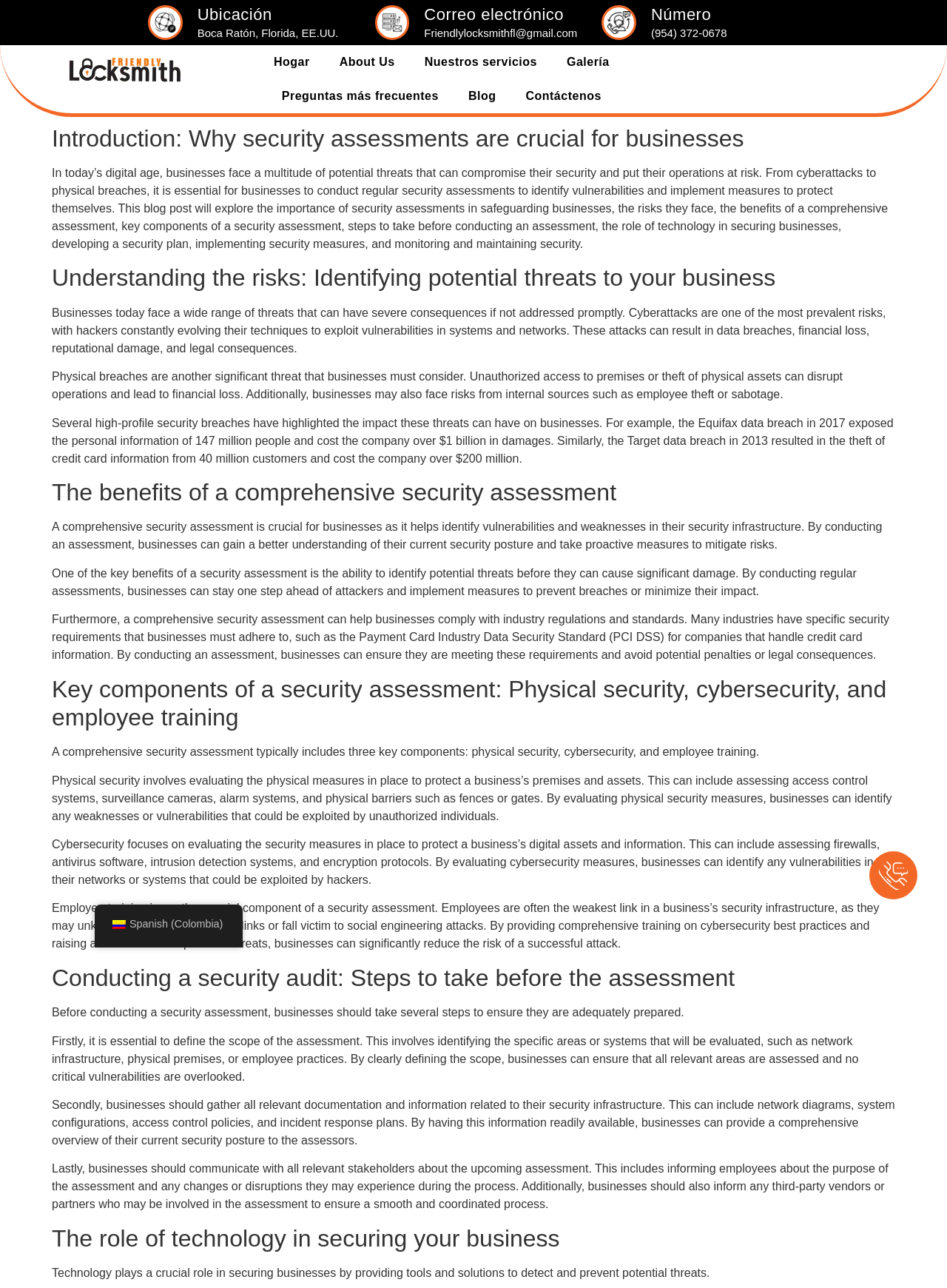Please indicate the bounding box coordinates of the element's region to be clicked to achieve the instruction: "Read the blog post". Provide the coordinates as four float numbers between 0 and 1, i.e., [left, top, right, bottom].

[0.479, 0.061, 0.539, 0.088]